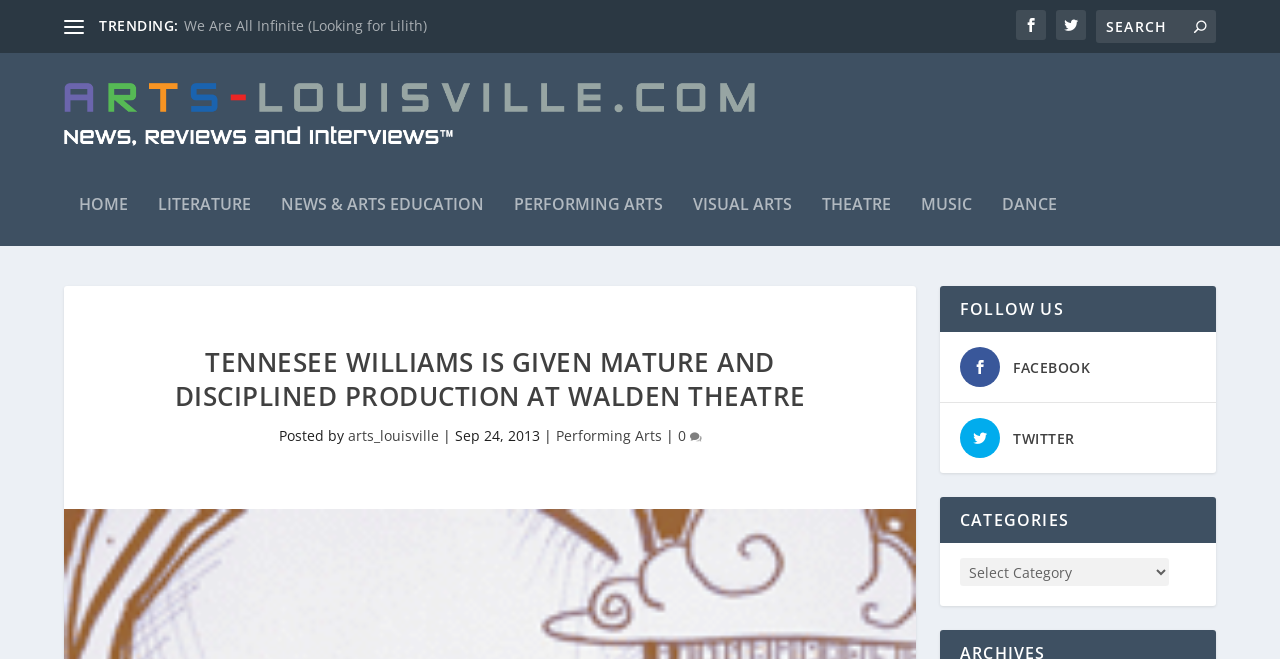Show the bounding box coordinates of the region that should be clicked to follow the instruction: "View PERFORMING ARTS page."

[0.402, 0.269, 0.518, 0.375]